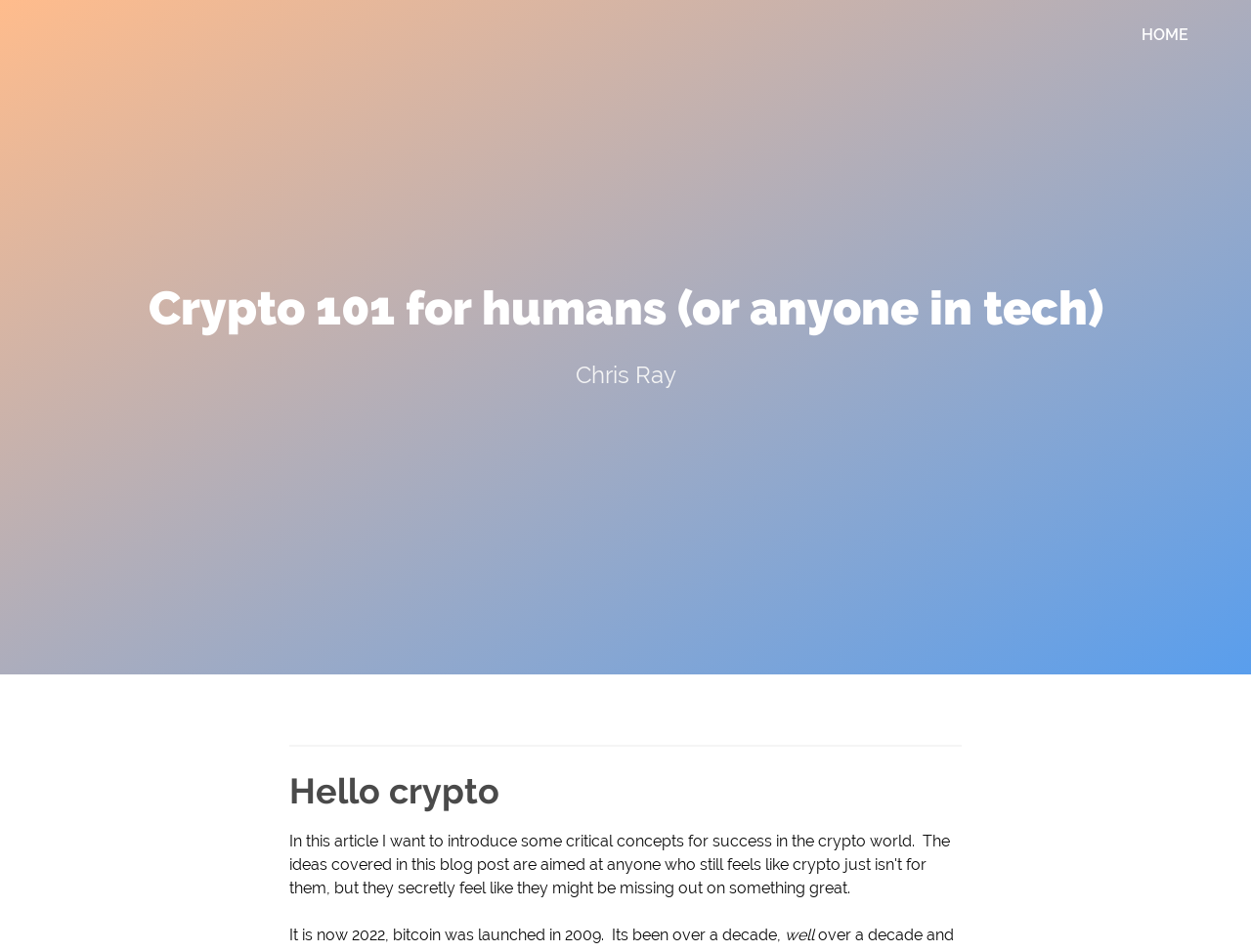Provide a thorough description of the webpage you see.

The webpage appears to be a blog post titled "Crypto 101 for humans (or anyone in tech)". At the top, there are two links, one with no text and another labeled "HOME", positioned at the top-right corner. Below these links, a heading with the same title as the webpage is centered. 

Underneath the heading, a link labeled "Chris Ray" is positioned slightly to the right of center. A horizontal separator line is located near the bottom of the page, dividing the content into two sections. 

Above the separator line, a heading "Hello crypto" is centered. Below the separator line, a paragraph of text begins, which discusses the launch of bitcoin in 2009 and its duration. The text is divided into two parts, with the phrase "well" appearing on a new line, slightly indented from the left margin.